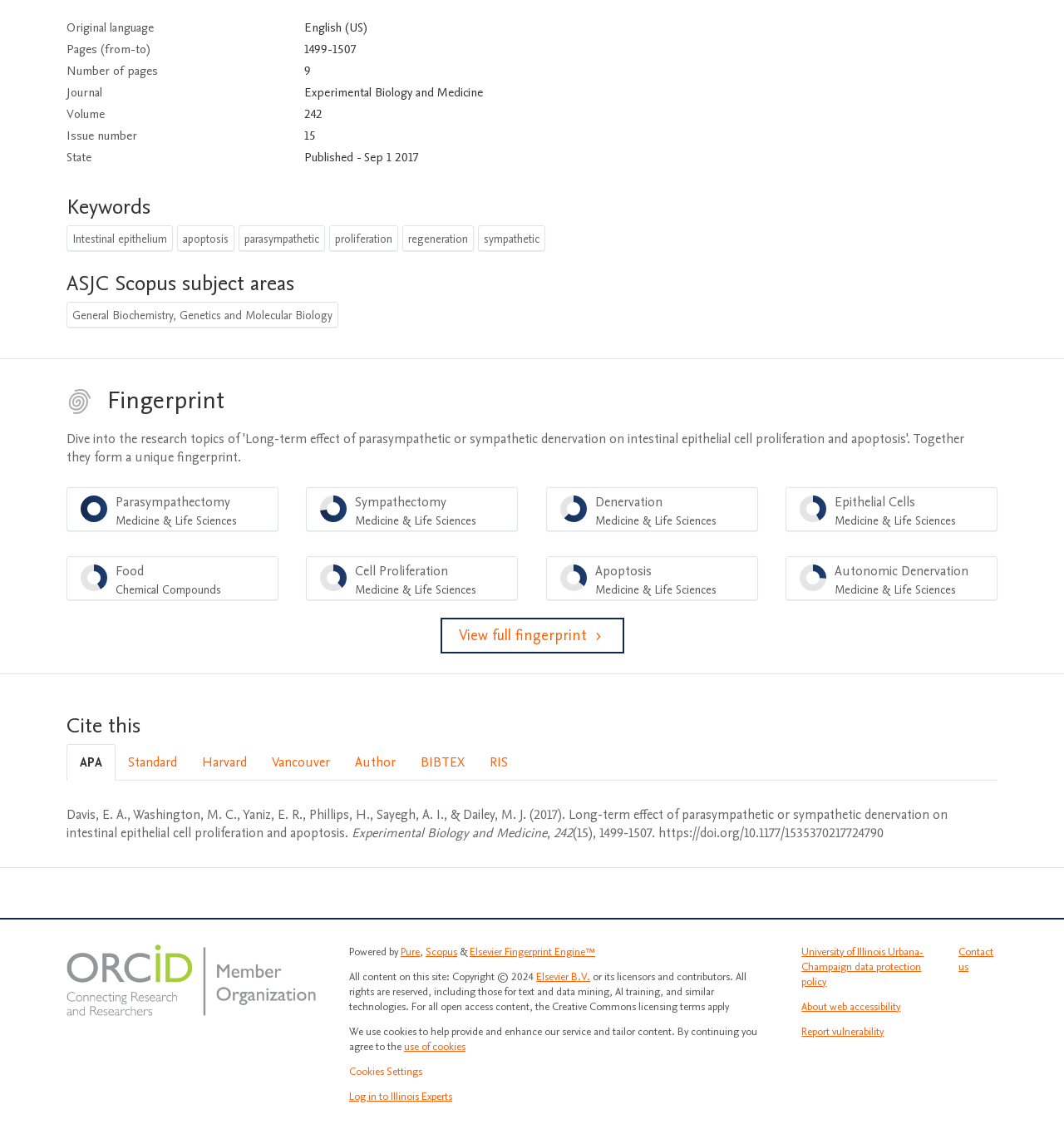Please locate the clickable area by providing the bounding box coordinates to follow this instruction: "View Scopus subject areas".

[0.068, 0.27, 0.312, 0.284]